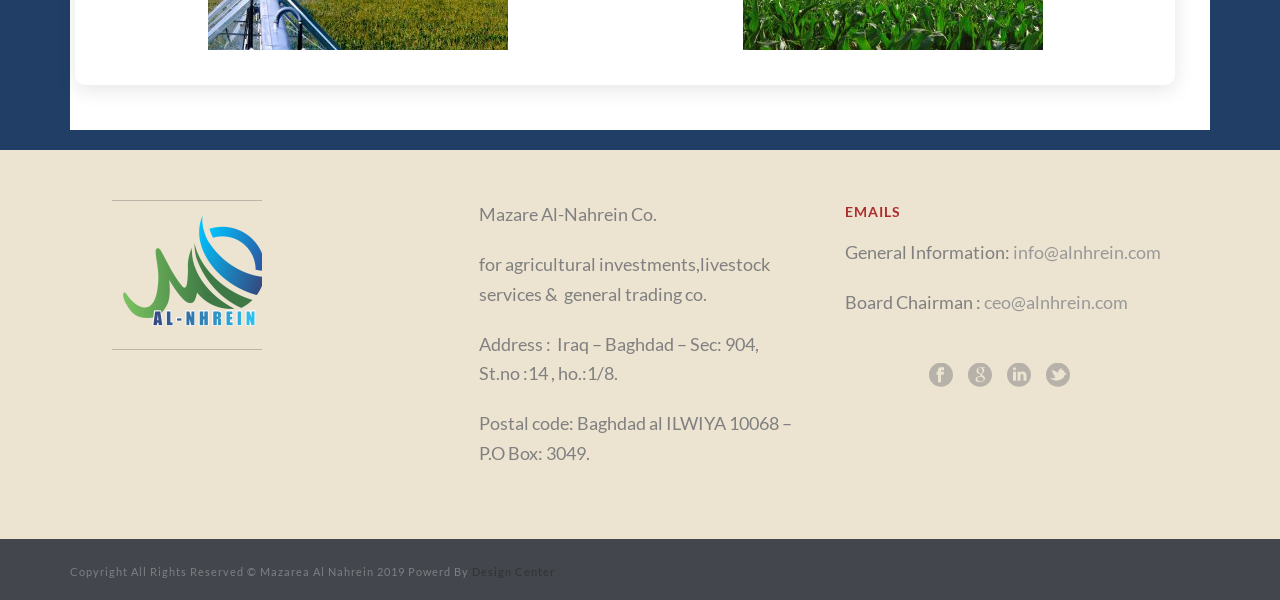Ascertain the bounding box coordinates for the UI element detailed here: "ceo@alnhrein.com". The coordinates should be provided as [left, top, right, bottom] with each value being a float between 0 and 1.

[0.769, 0.485, 0.881, 0.522]